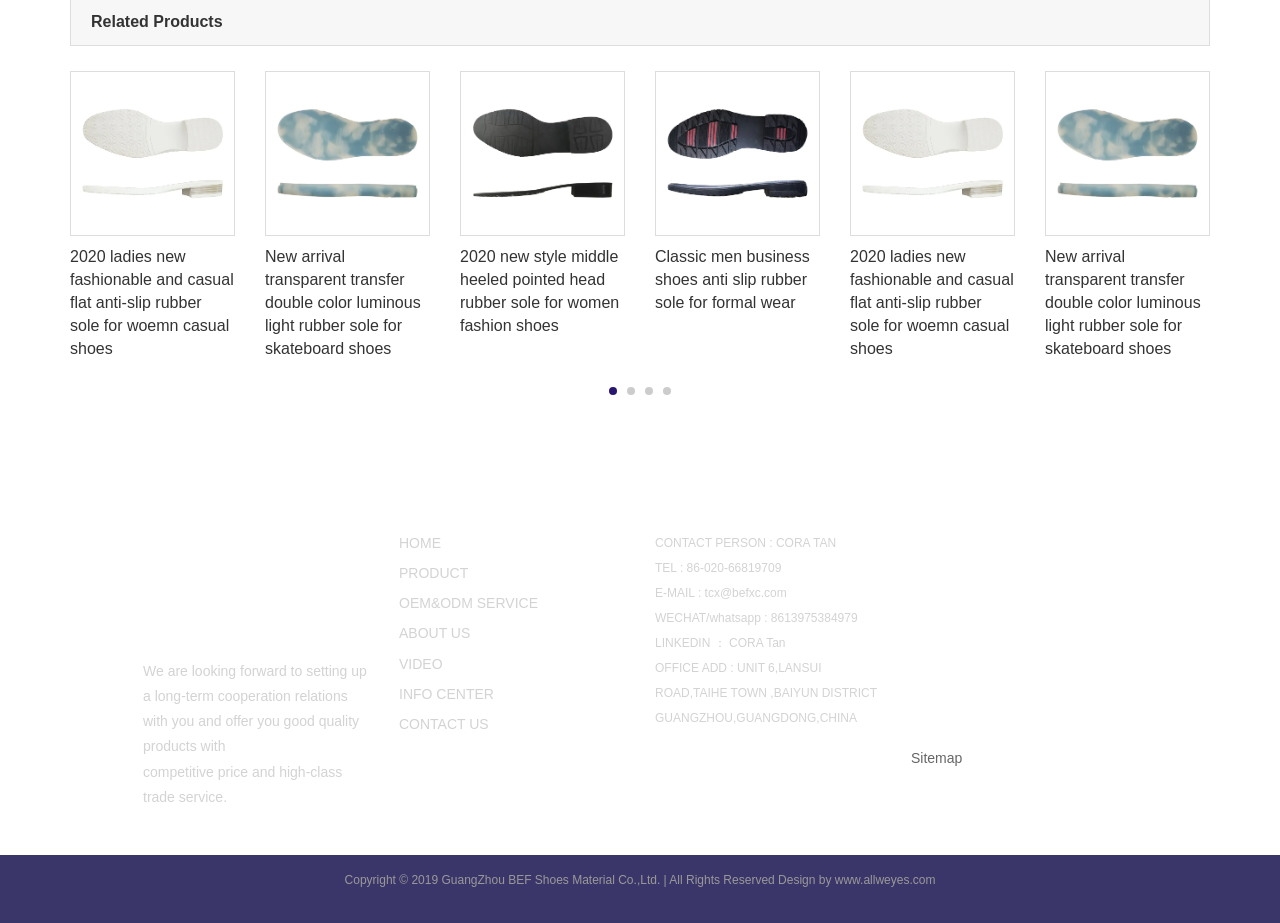Please locate the bounding box coordinates of the element that should be clicked to complete the given instruction: "Learn more about the company".

[0.312, 0.54, 0.391, 0.564]